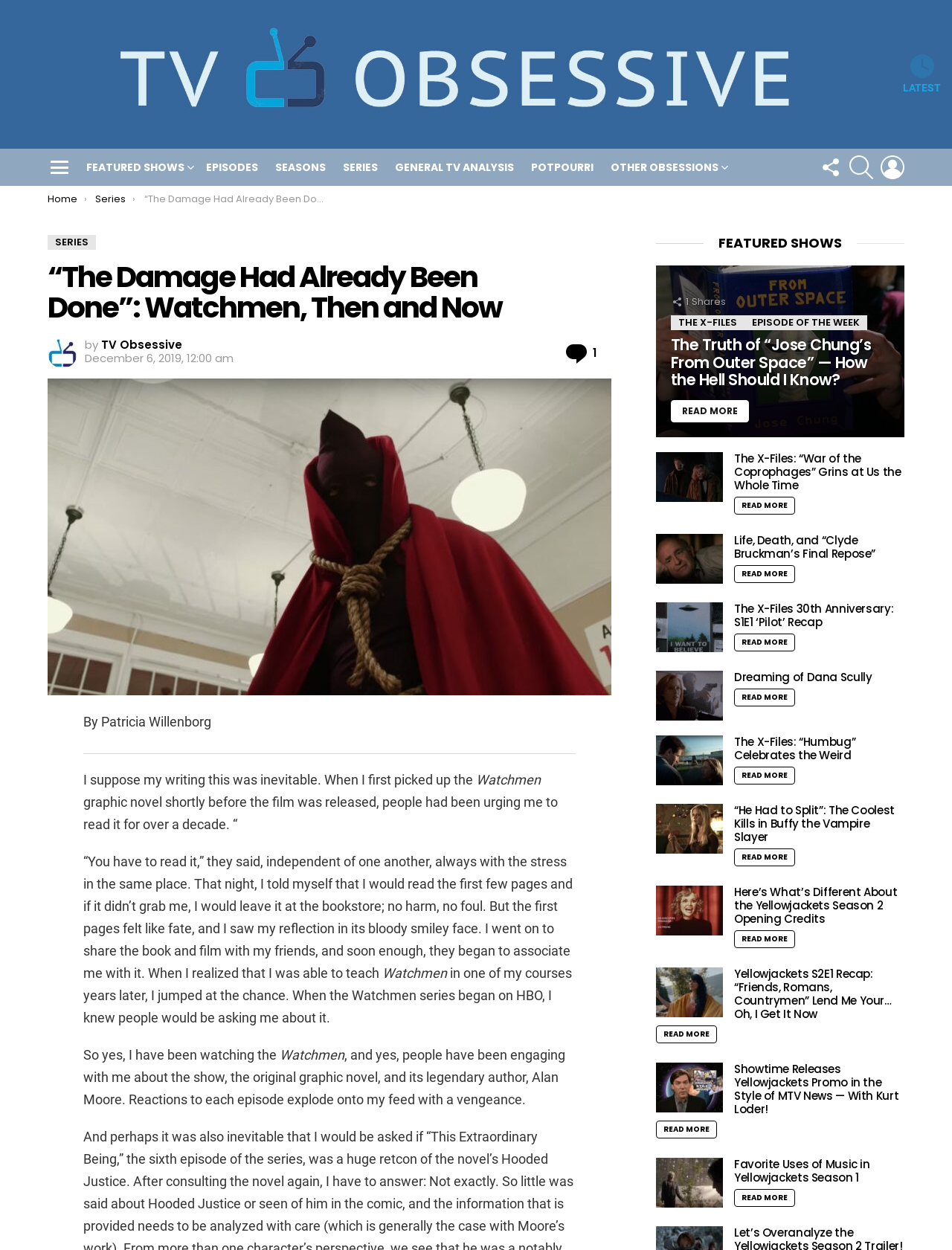How many links are in the main navigation menu?
Answer the question using a single word or phrase, according to the image.

9